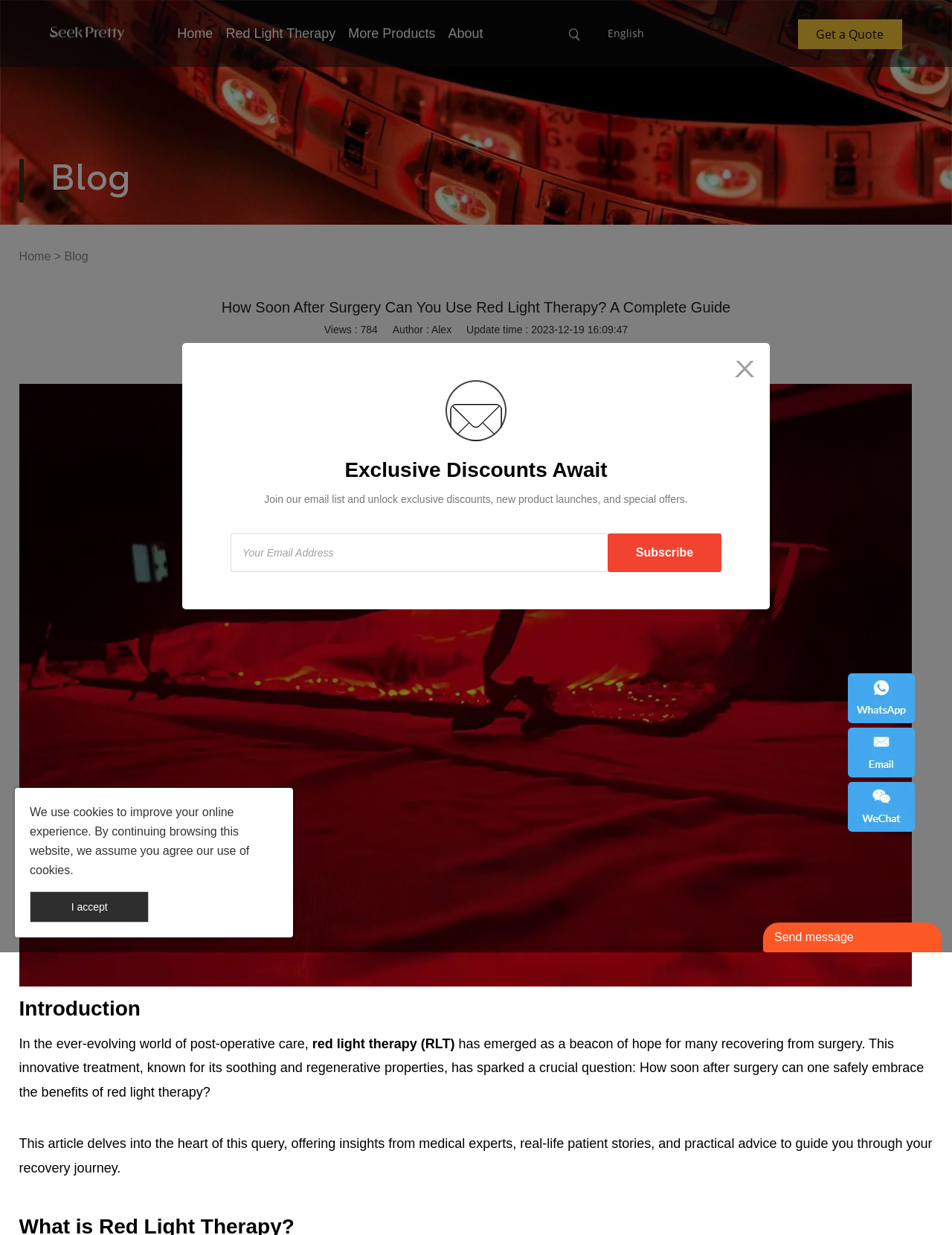Please identify the bounding box coordinates of the element that needs to be clicked to perform the following instruction: "Click the 'Get a Quote' link".

[0.838, 0.016, 0.948, 0.04]